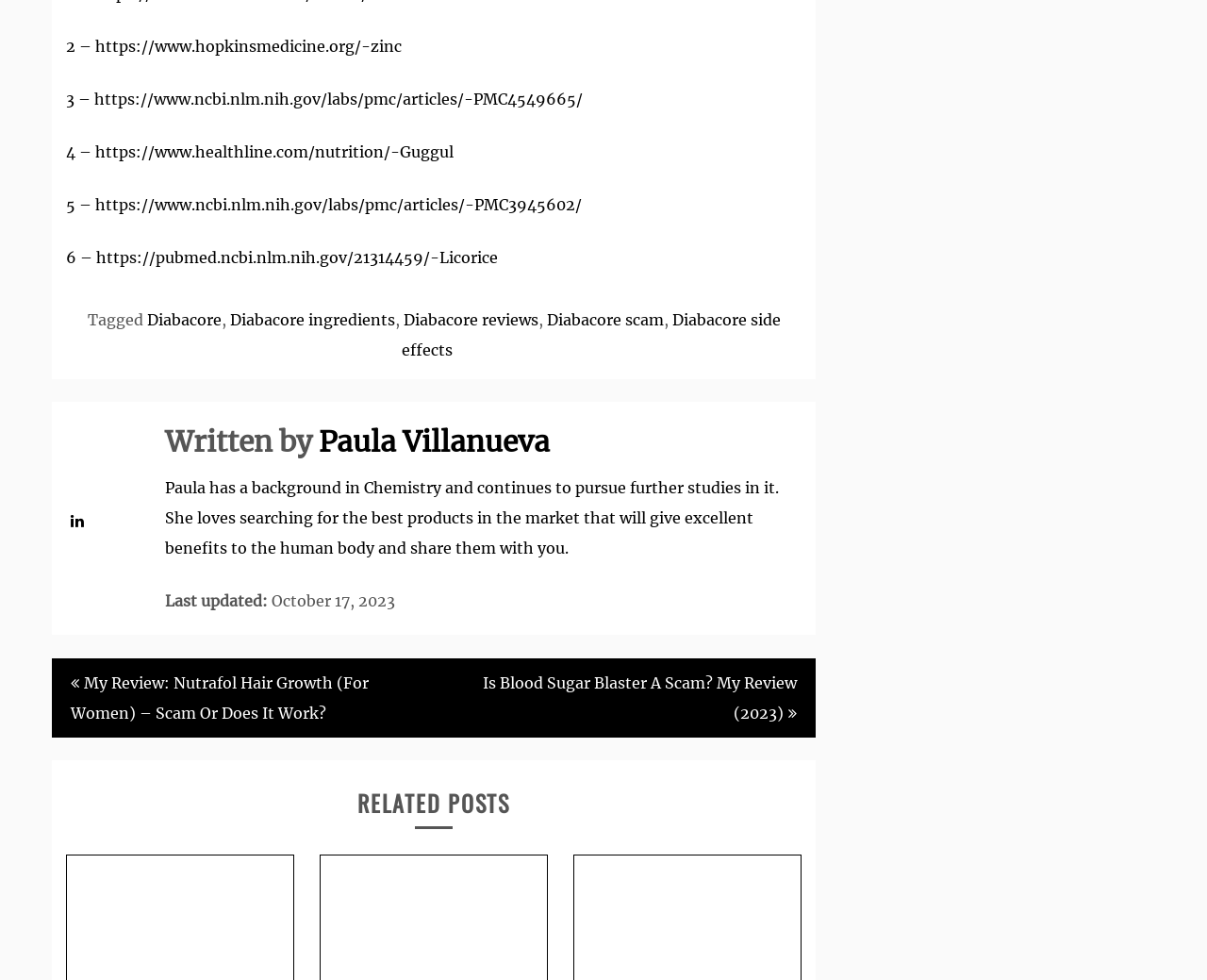Highlight the bounding box coordinates of the element that should be clicked to carry out the following instruction: "Check the last updated date". The coordinates must be given as four float numbers ranging from 0 to 1, i.e., [left, top, right, bottom].

[0.225, 0.604, 0.327, 0.623]